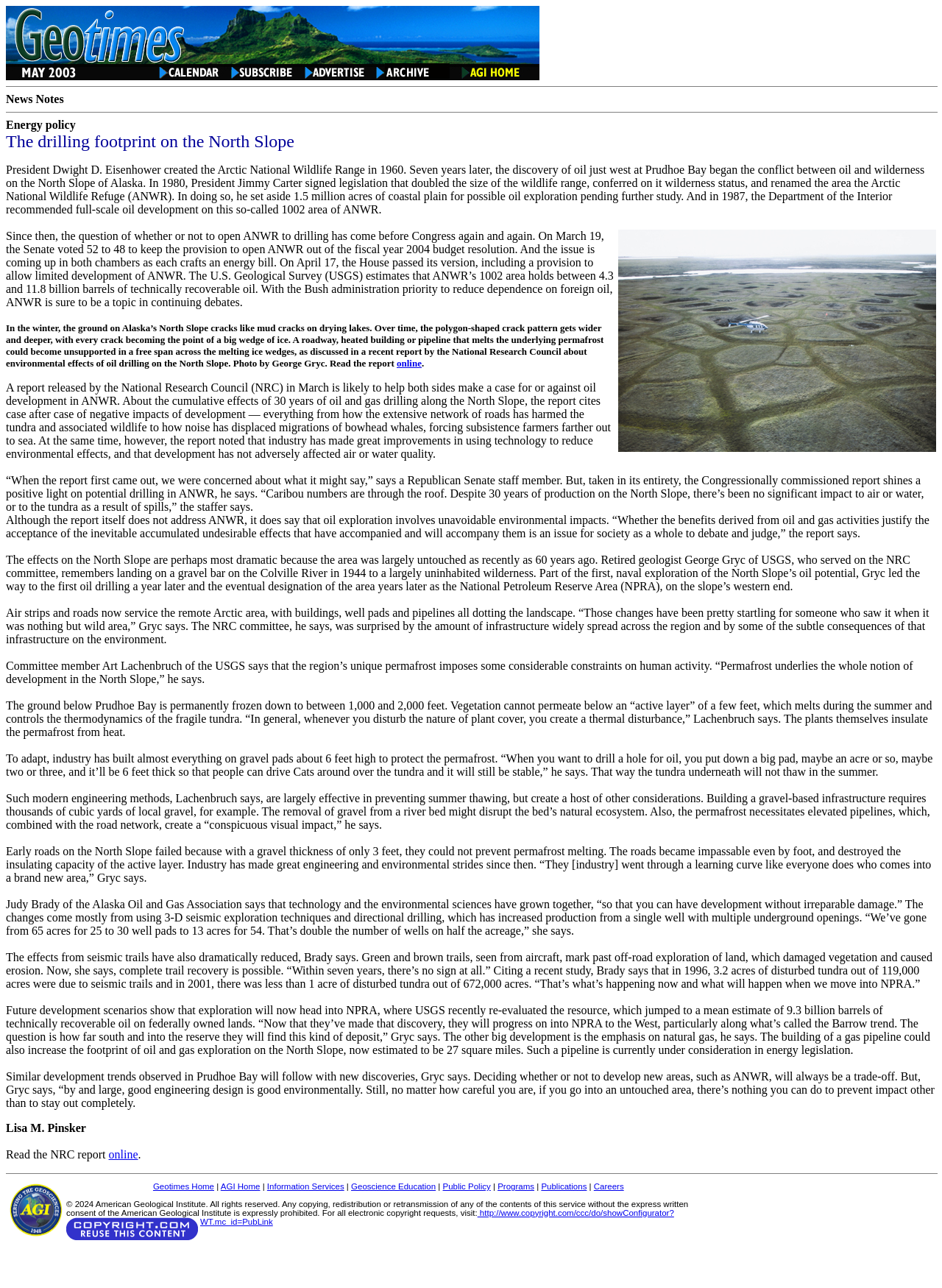What is the topic of the news notes?
Using the image provided, answer with just one word or phrase.

Energy policy